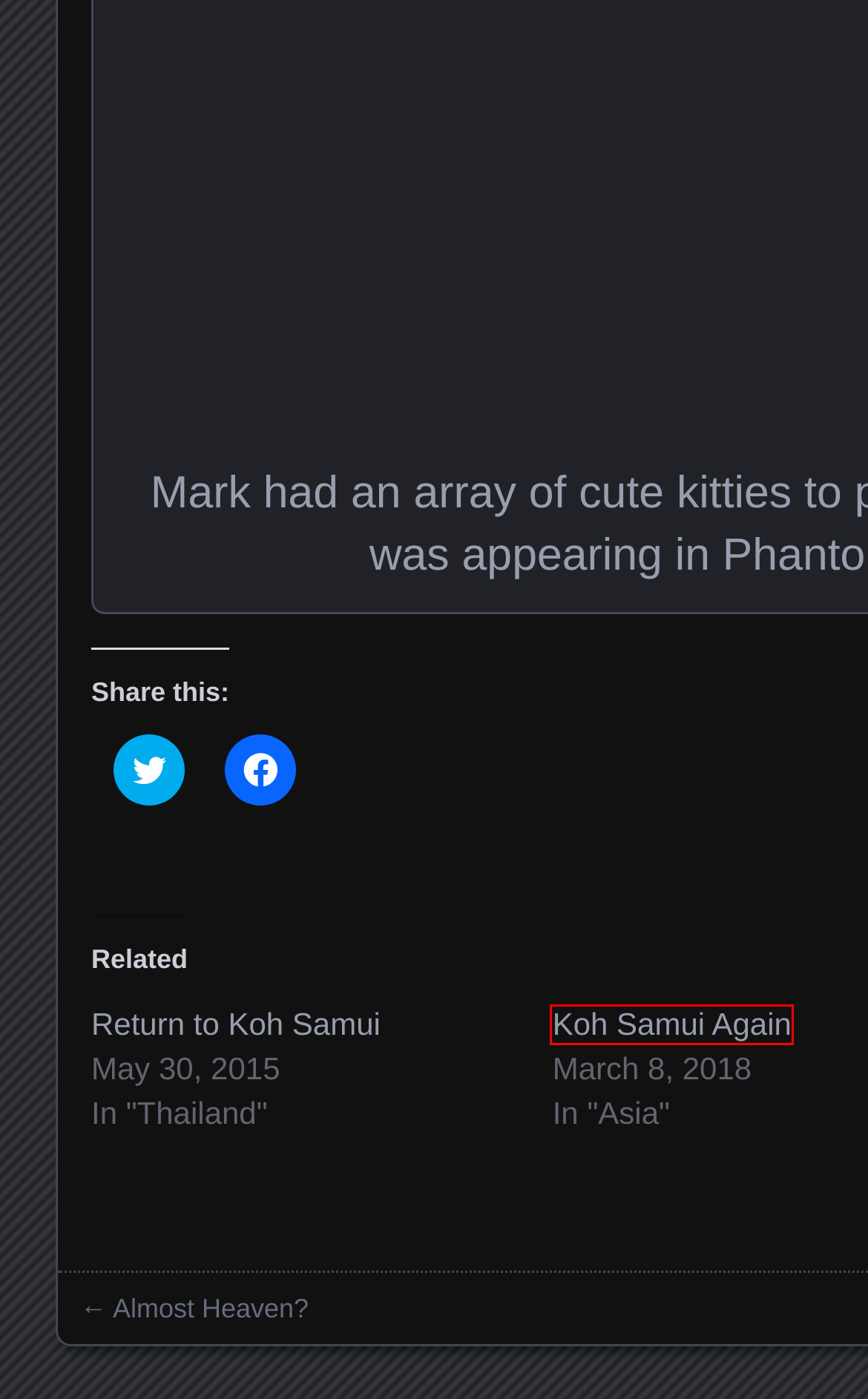You have a screenshot of a webpage with a red bounding box highlighting a UI element. Your task is to select the best webpage description that corresponds to the new webpage after clicking the element. Here are the descriptions:
A. Return to Koh Samui | MarkandJim.com
B. December | 2018 | MarkandJim.com
C. Almost Heaven? | MarkandJim.com
D. October | 2016 | MarkandJim.com
E. Ireland | MarkandJim.com
F. April | 2015 | MarkandJim.com
G. Koh Samui Again | MarkandJim.com
H. August | 2022 | MarkandJim.com

G